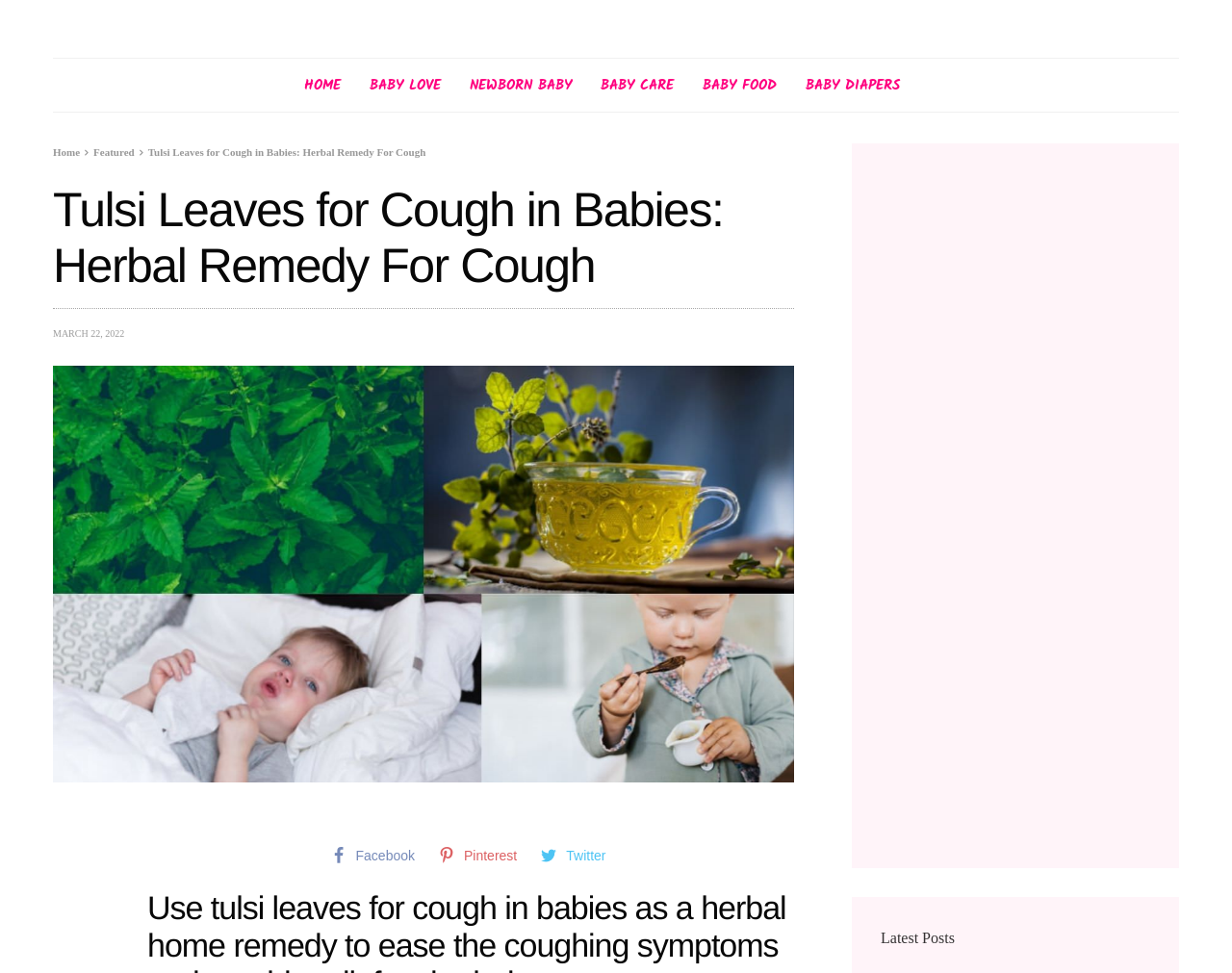How many navigation links are in the breadcrumbs?
Provide a concise answer using a single word or phrase based on the image.

3